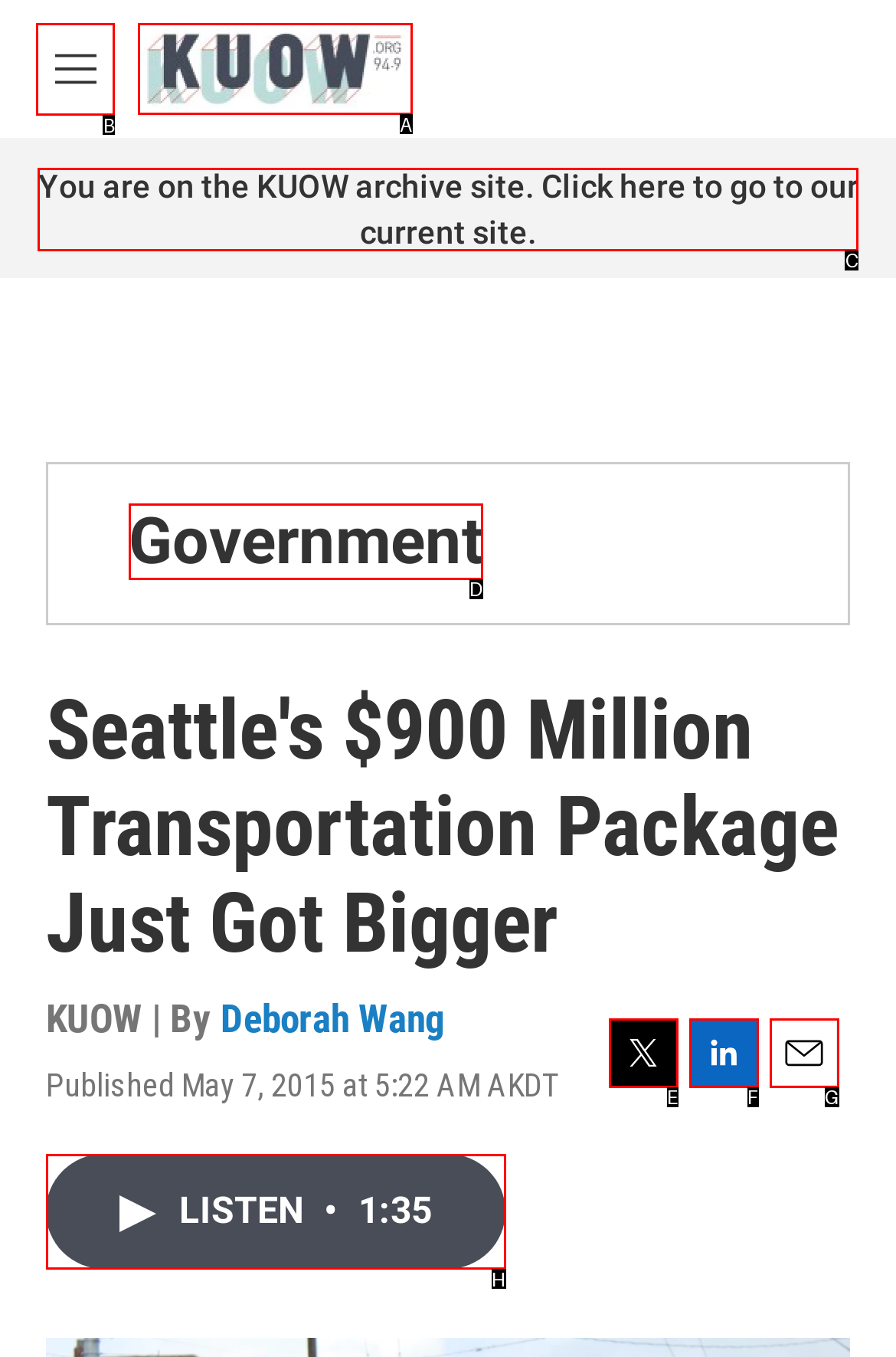Select the appropriate HTML element that needs to be clicked to execute the following task: Open the hamburger menu. Respond with the letter of the option.

B